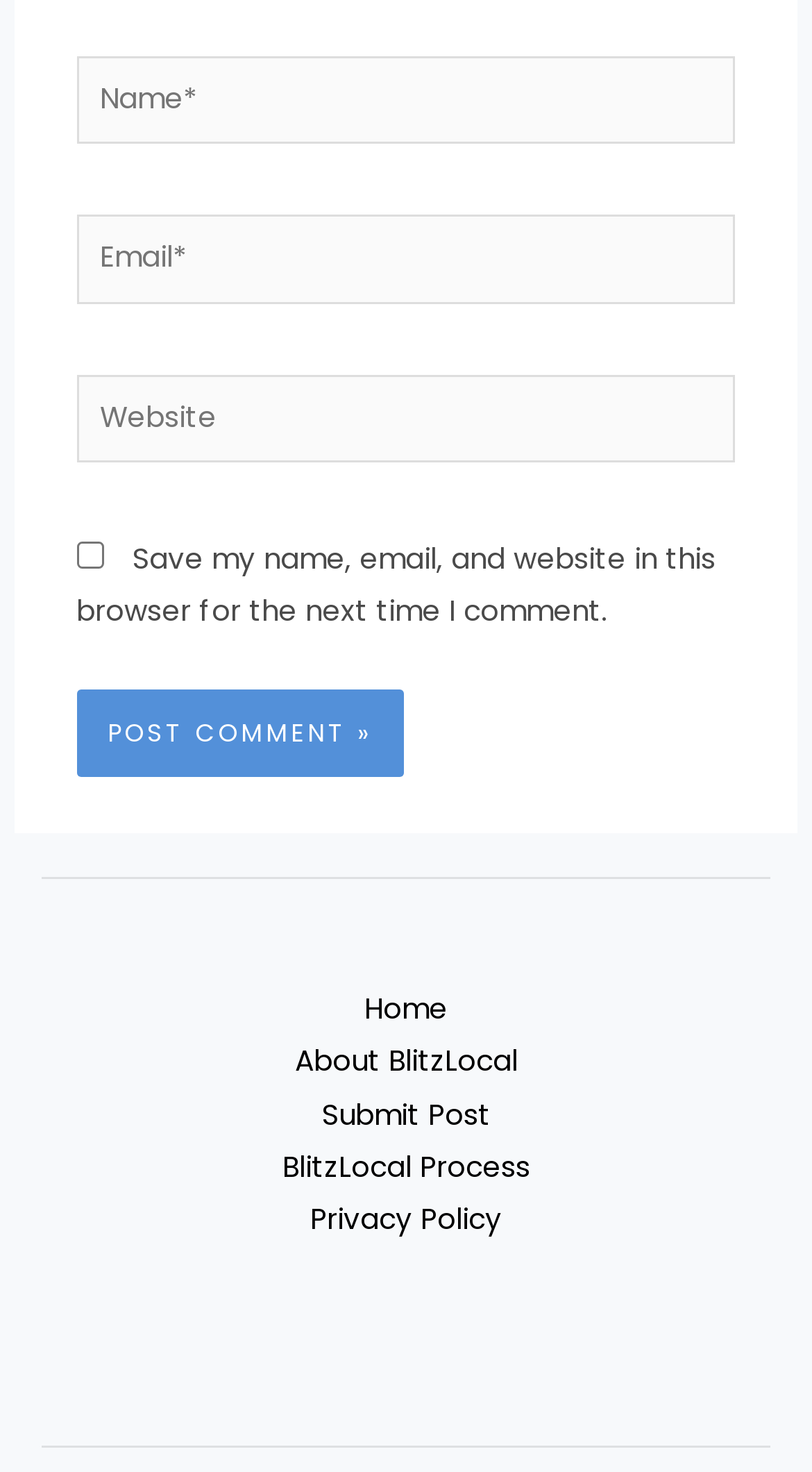Please provide the bounding box coordinate of the region that matches the element description: Submit Post. Coordinates should be in the format (top-left x, top-left y, bottom-right x, bottom-right y) and all values should be between 0 and 1.

[0.376, 0.739, 0.624, 0.775]